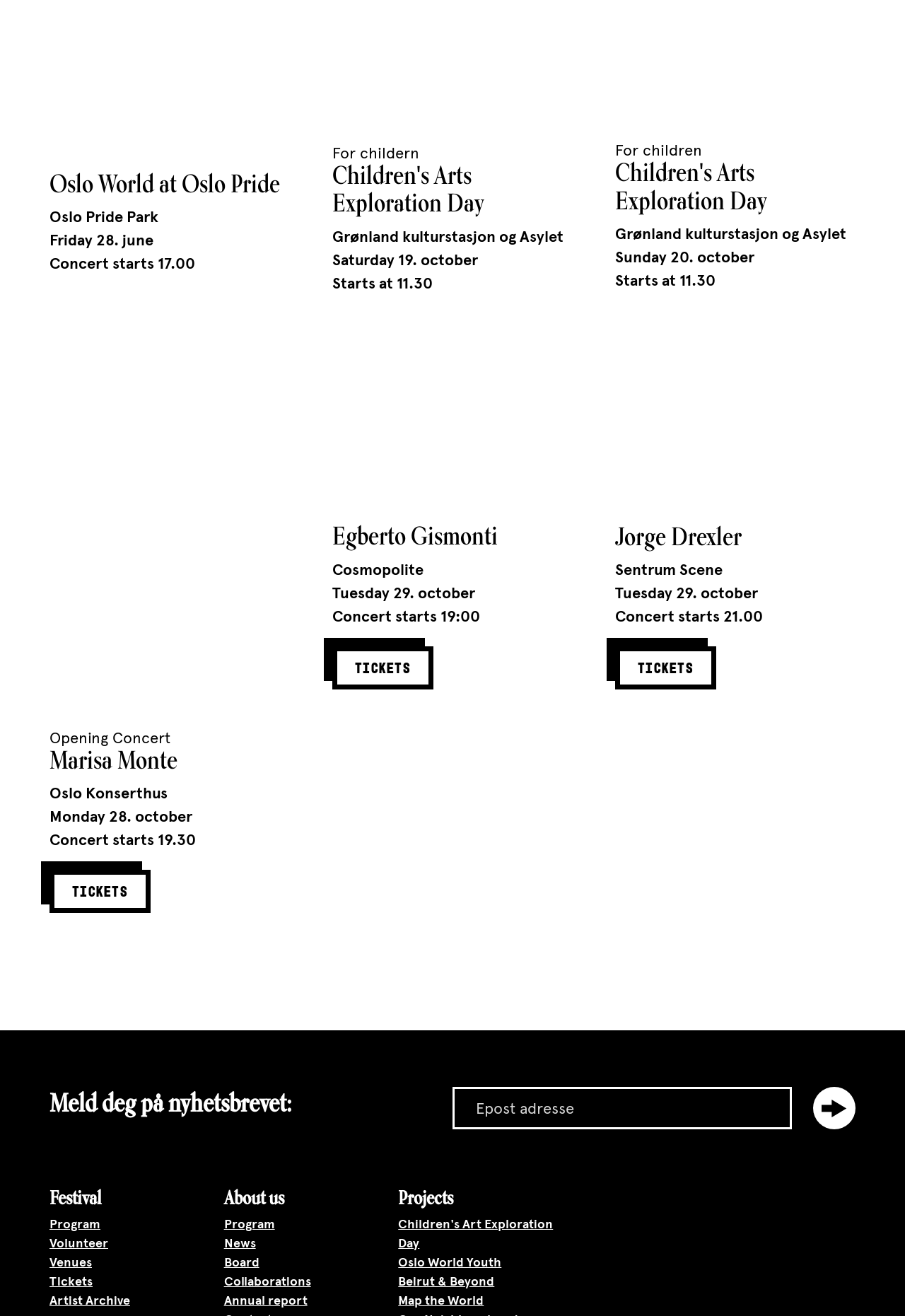Could you provide the bounding box coordinates for the portion of the screen to click to complete this instruction: "Buy tickets for the concert"?

[0.055, 0.661, 0.166, 0.694]